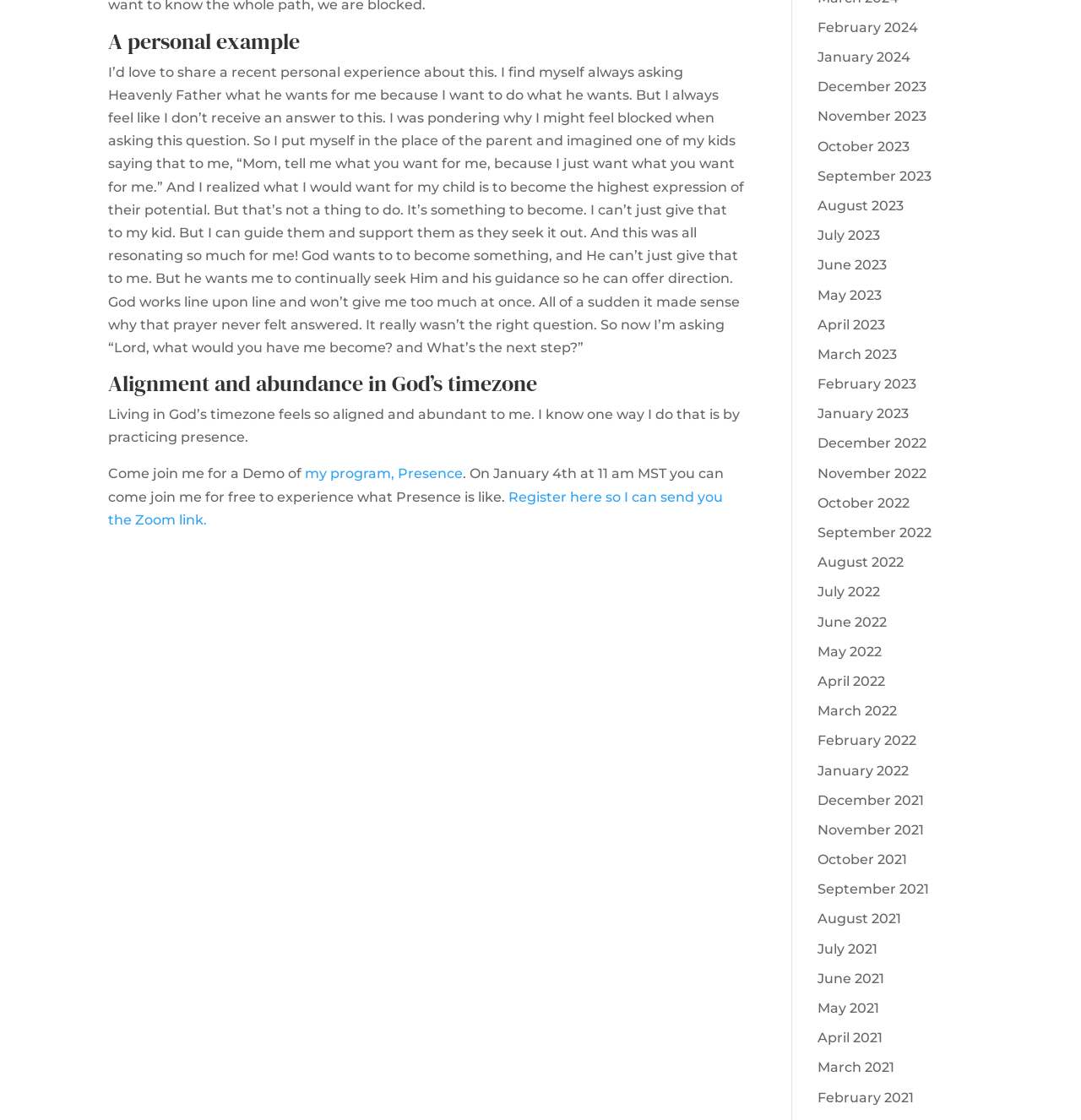From the details in the image, provide a thorough response to the question: What is the program mentioned in the webpage?

The program mentioned in the webpage is 'Presence', which is a program that helps individuals practice presence and live in God's timezone. The author is offering a demo of this program on January 4th at 11 am MST.